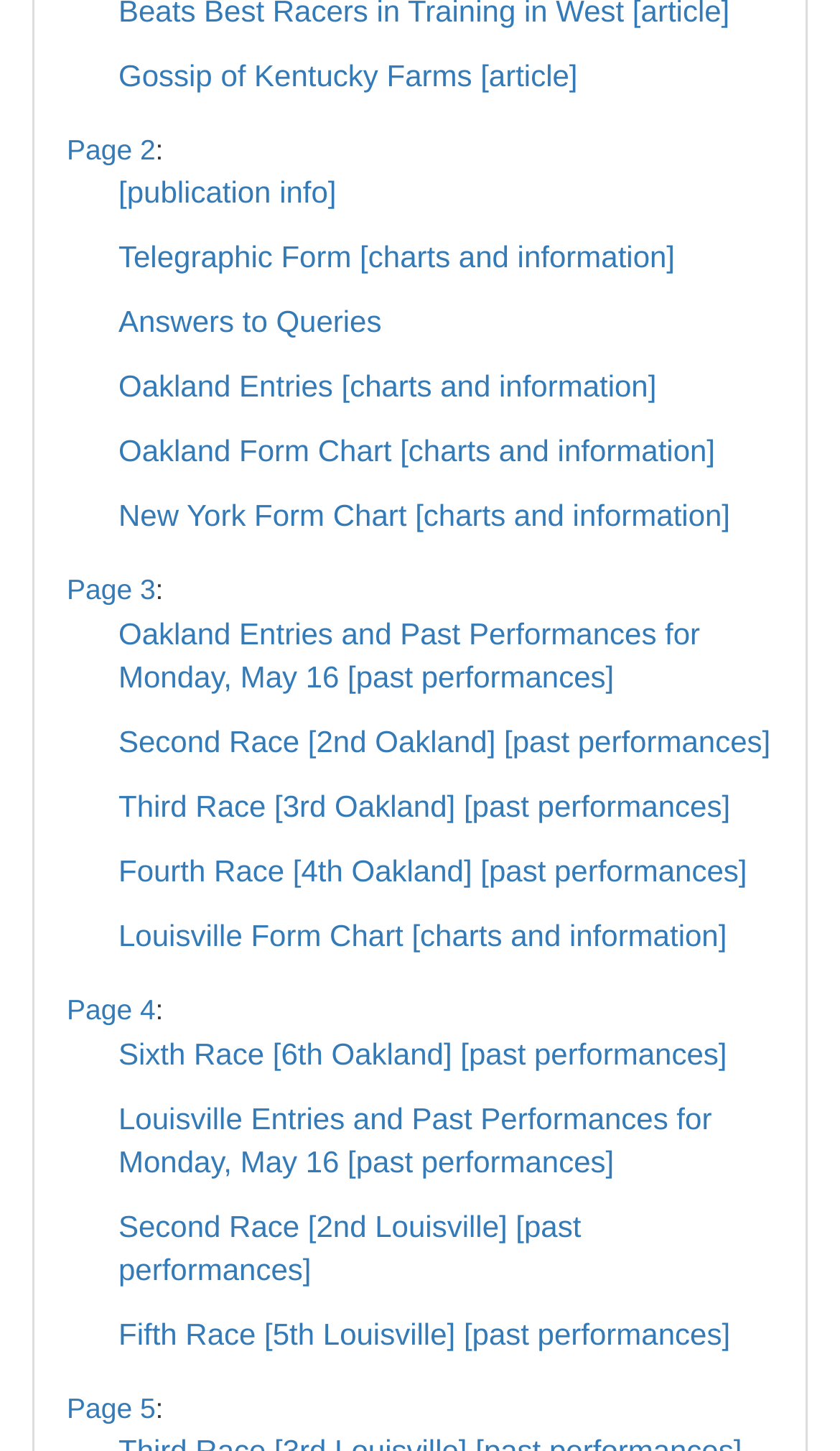Identify the bounding box for the described UI element: "Page 3".

[0.079, 0.396, 0.185, 0.418]